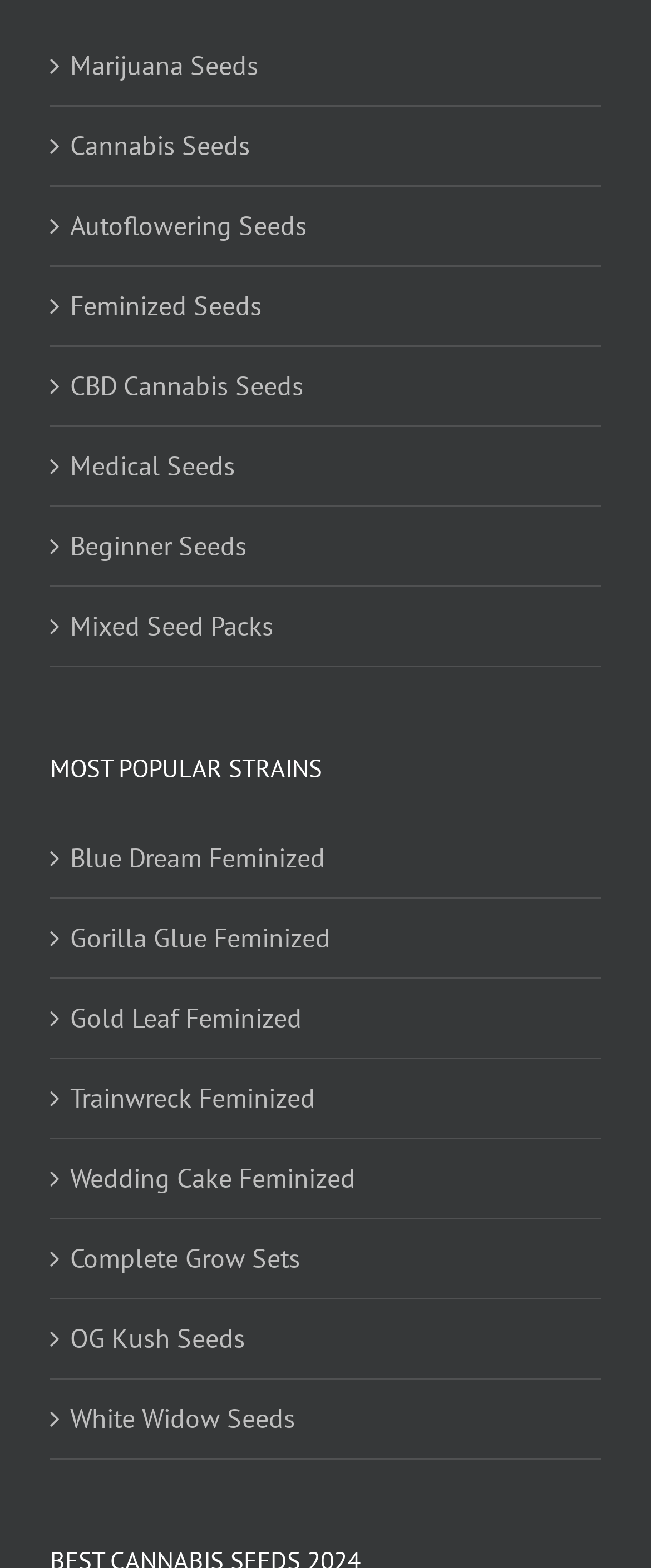Specify the bounding box coordinates of the region I need to click to perform the following instruction: "Check Complete Grow Sets". The coordinates must be four float numbers in the range of 0 to 1, i.e., [left, top, right, bottom].

[0.108, 0.788, 0.897, 0.817]